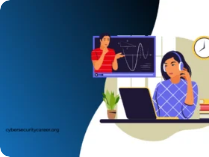What is displayed on the digital screen?
Please use the image to provide an in-depth answer to the question.

The digital screen in the image displays a graphical representation, which is possibly related to data analysis or cybersecurity metrics, enhancing the educational theme of the image.